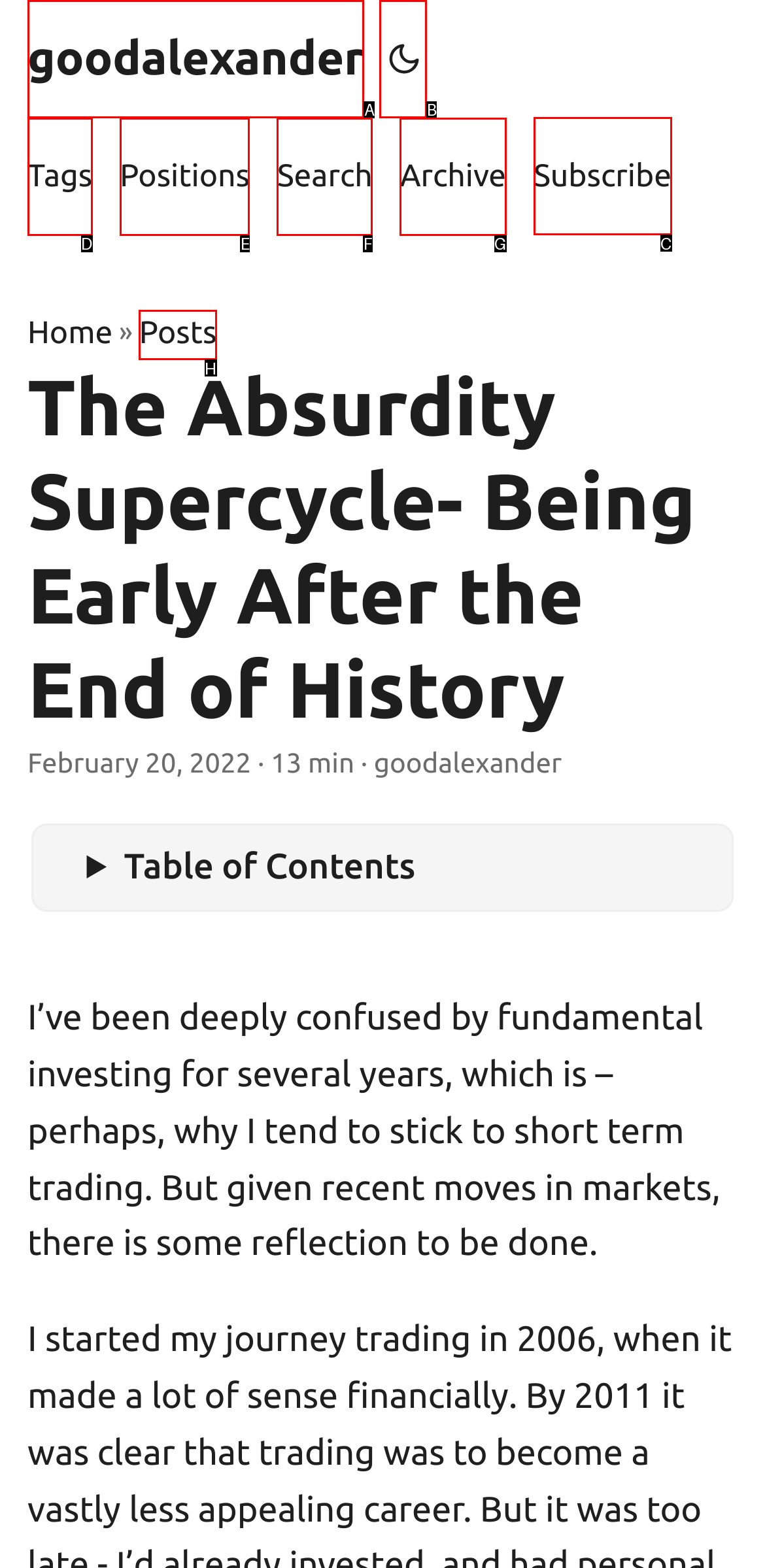Which choice should you pick to execute the task: subscribe to the blog
Respond with the letter associated with the correct option only.

C